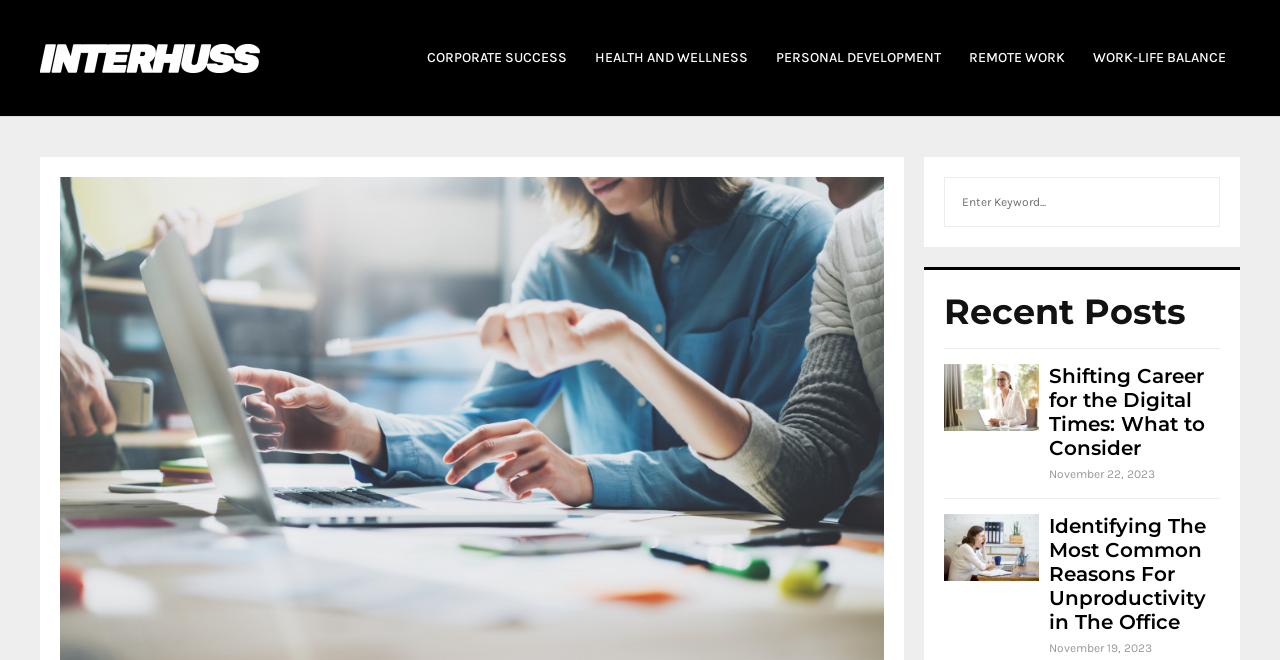Please find the bounding box coordinates in the format (top-left x, top-left y, bottom-right x, bottom-right y) for the given element description. Ensure the coordinates are floating point numbers between 0 and 1. Description: parent_node: Search name="s" placeholder="Enter Keyword..."

[0.738, 0.27, 0.913, 0.342]